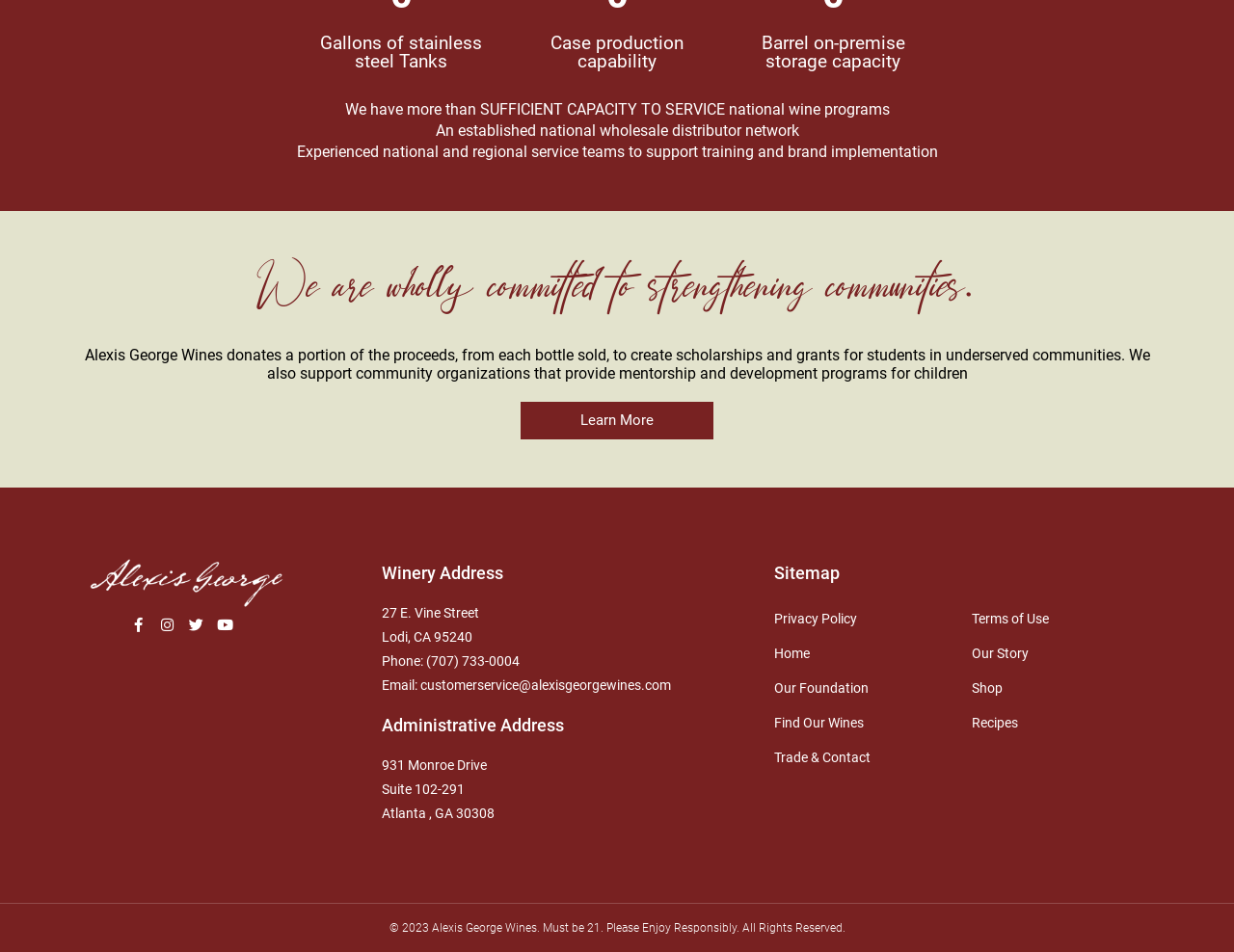Please determine the bounding box coordinates of the element to click in order to execute the following instruction: "Call the winery". The coordinates should be four float numbers between 0 and 1, specified as [left, top, right, bottom].

[0.345, 0.686, 0.421, 0.702]